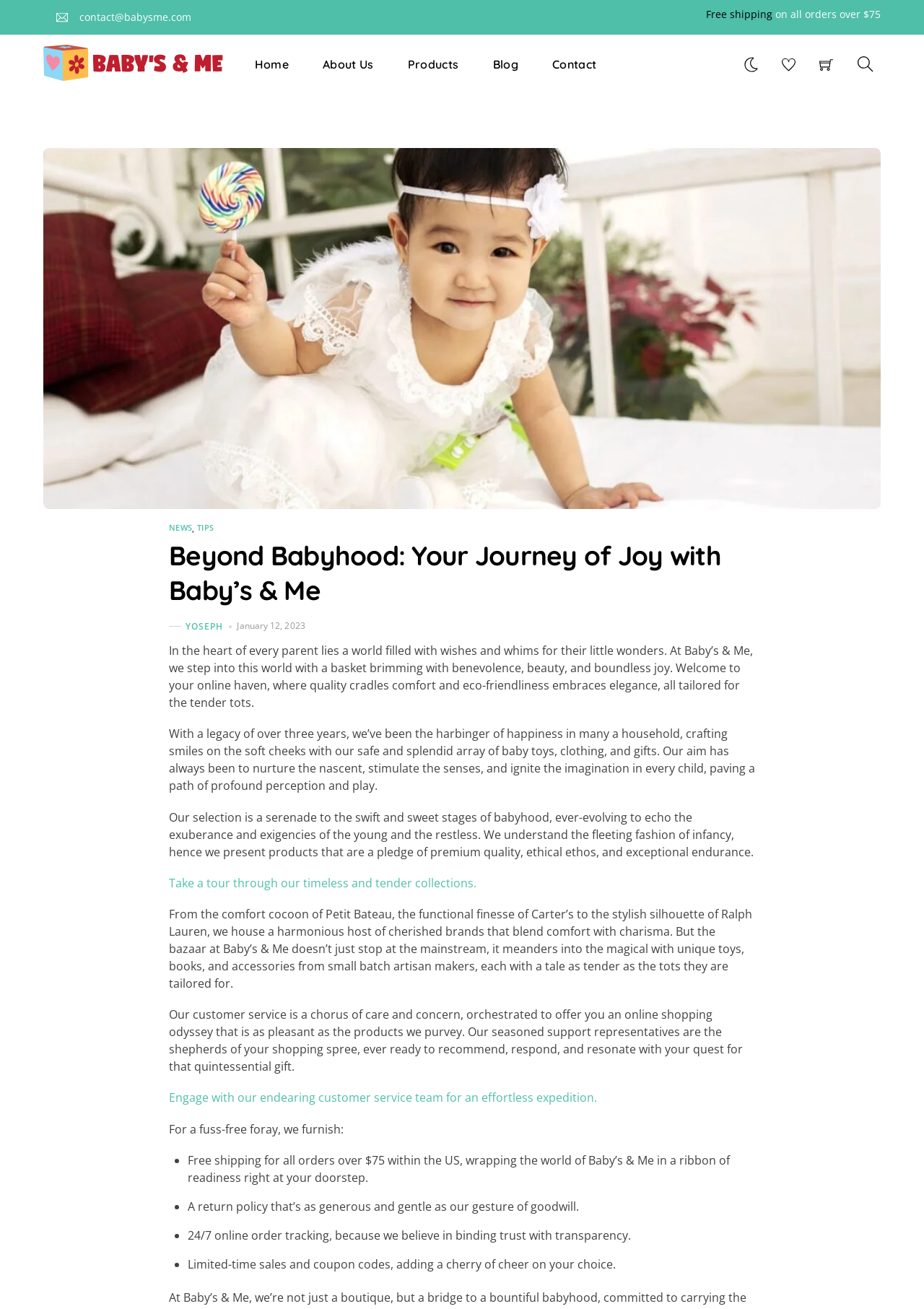What is the phone number for contact?
Using the image provided, answer with just one word or phrase.

+46703566108